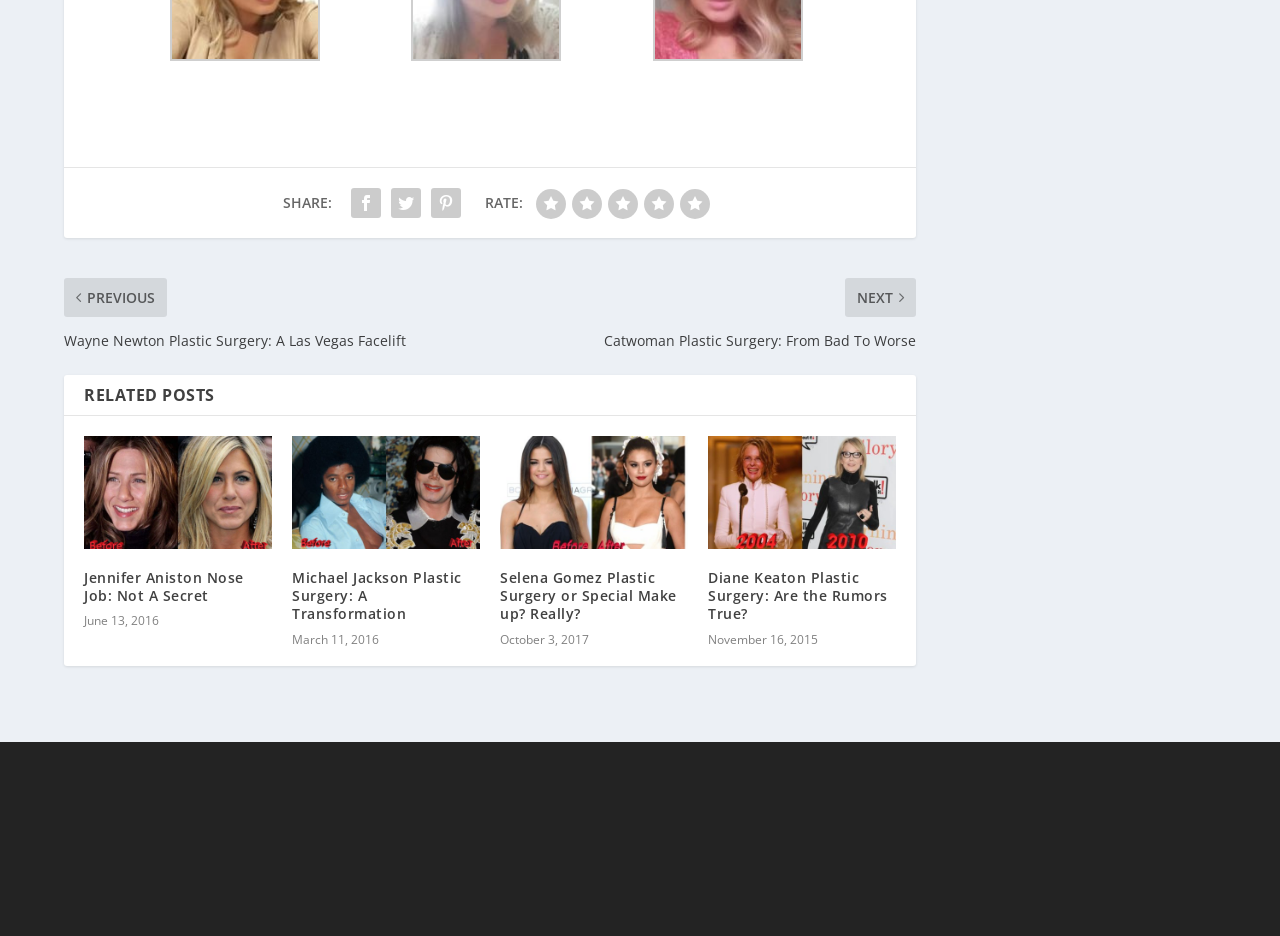Identify the bounding box coordinates of the clickable region required to complete the instruction: "Read the post about Jennifer Aniston Nose Job". The coordinates should be given as four float numbers within the range of 0 and 1, i.e., [left, top, right, bottom].

[0.066, 0.435, 0.212, 0.555]